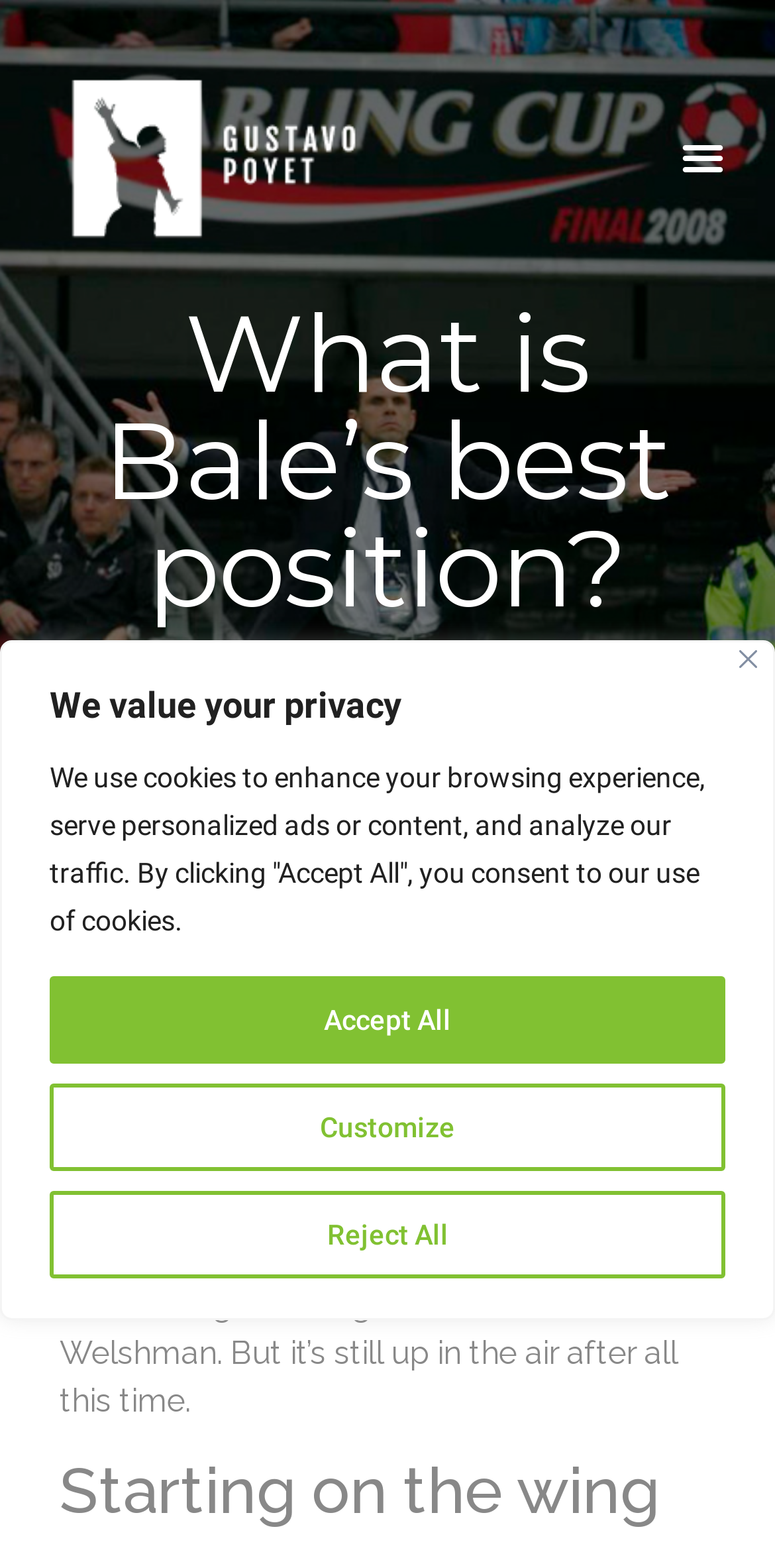Using the webpage screenshot and the element description Menu, determine the bounding box coordinates. Specify the coordinates in the format (top-left x, top-left y, bottom-right x, bottom-right y) with values ranging from 0 to 1.

[0.864, 0.08, 0.949, 0.121]